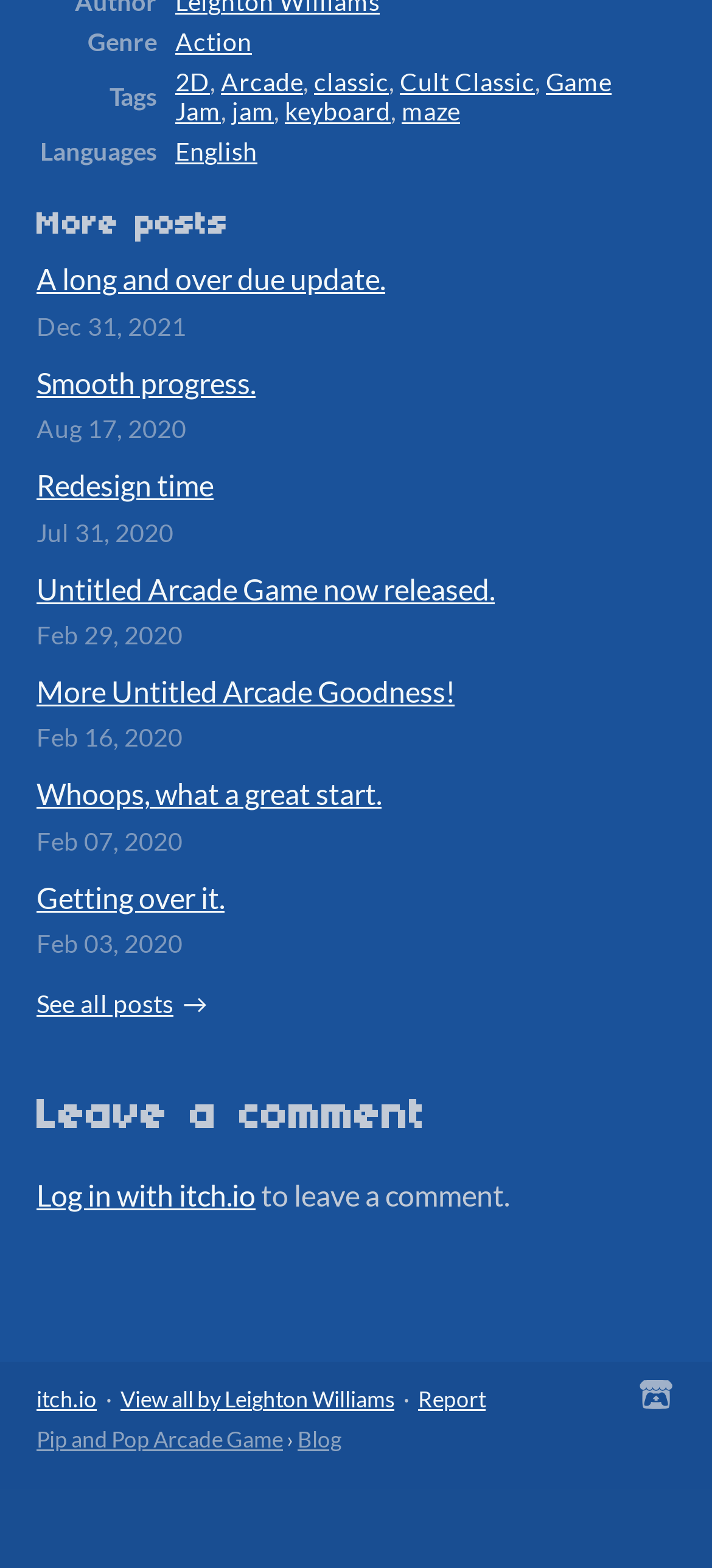Please indicate the bounding box coordinates of the element's region to be clicked to achieve the instruction: "Log in with itch.io". Provide the coordinates as four float numbers between 0 and 1, i.e., [left, top, right, bottom].

[0.051, 0.751, 0.359, 0.773]